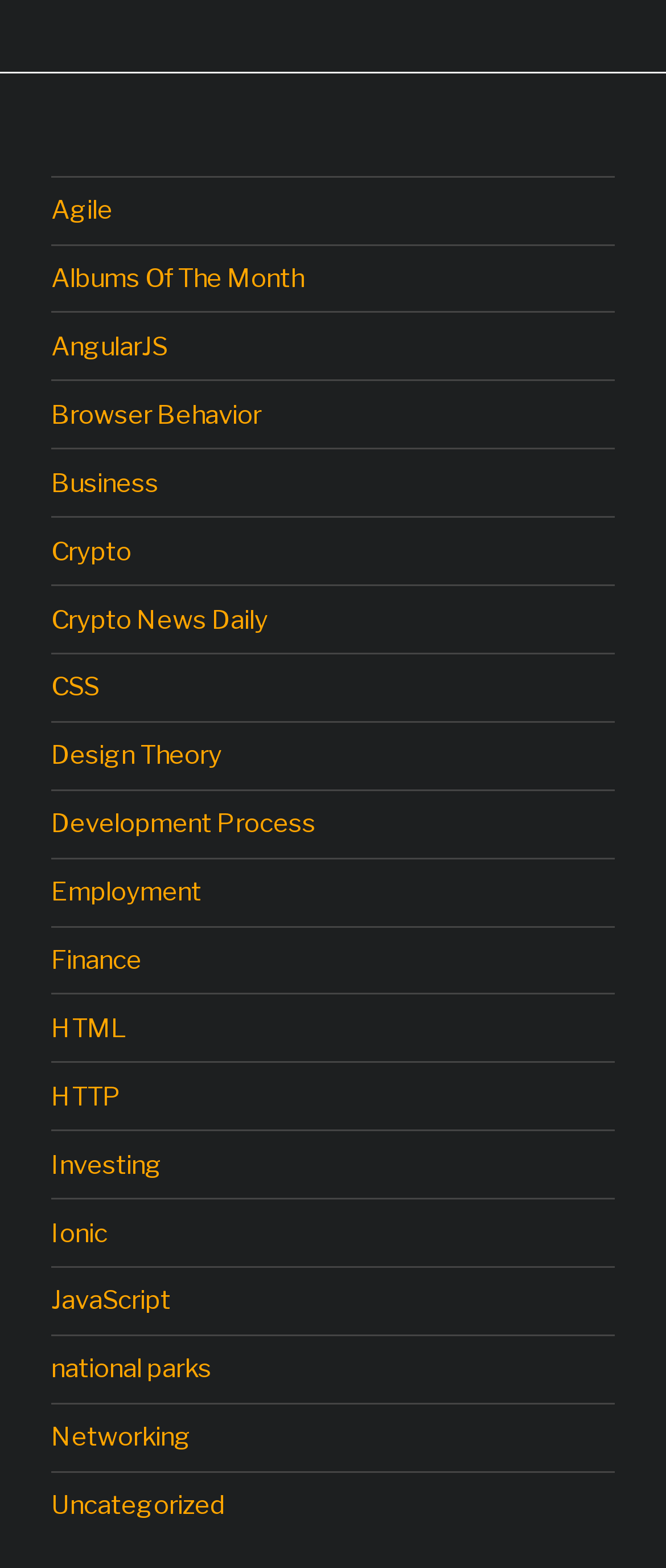Answer the question using only one word or a concise phrase: Are there any links related to nature?

Yes